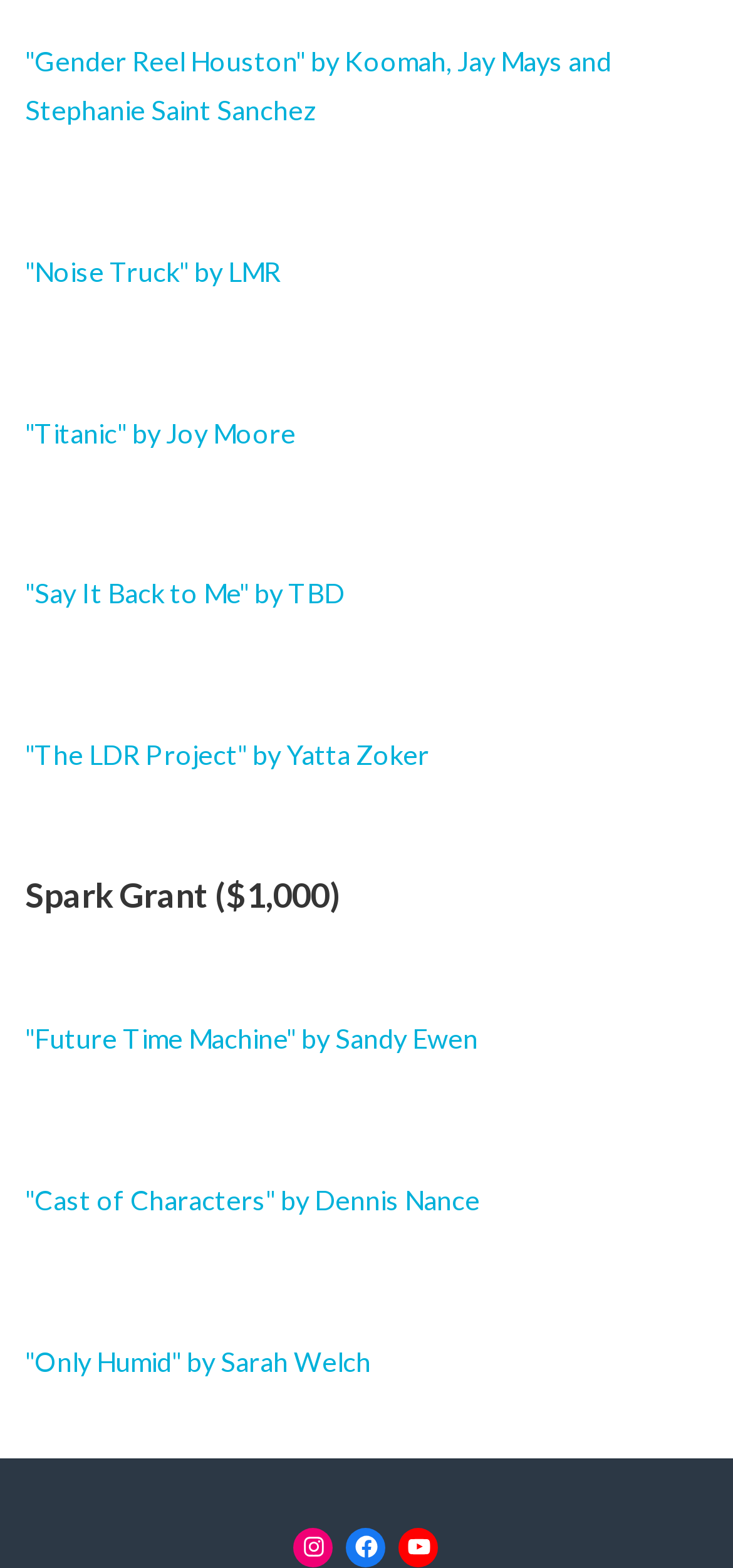Using the description: "Instagram", identify the bounding box of the corresponding UI element in the screenshot.

[0.401, 0.974, 0.455, 0.999]